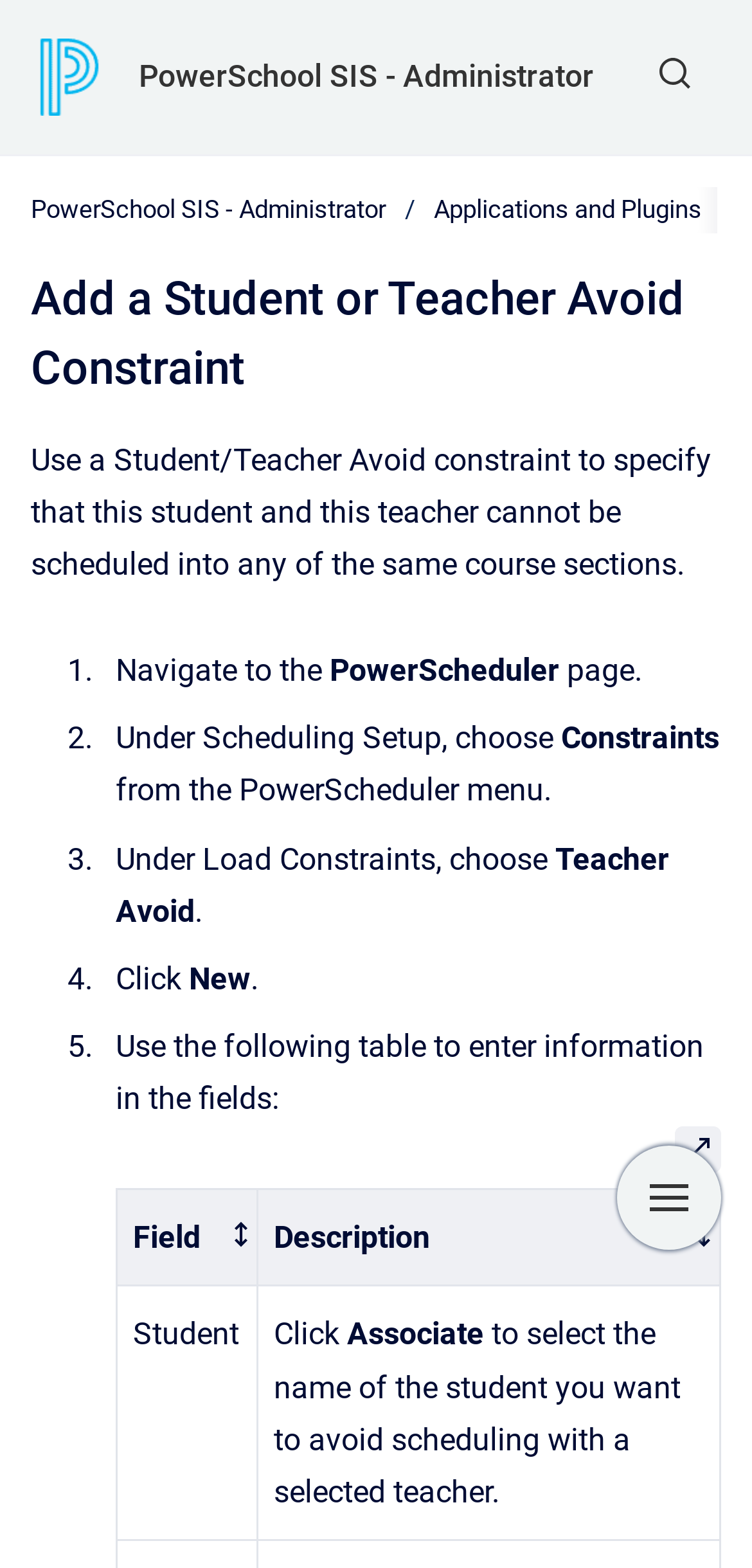Determine which piece of text is the heading of the webpage and provide it.

Add a Student or Teacher Avoid Constraint